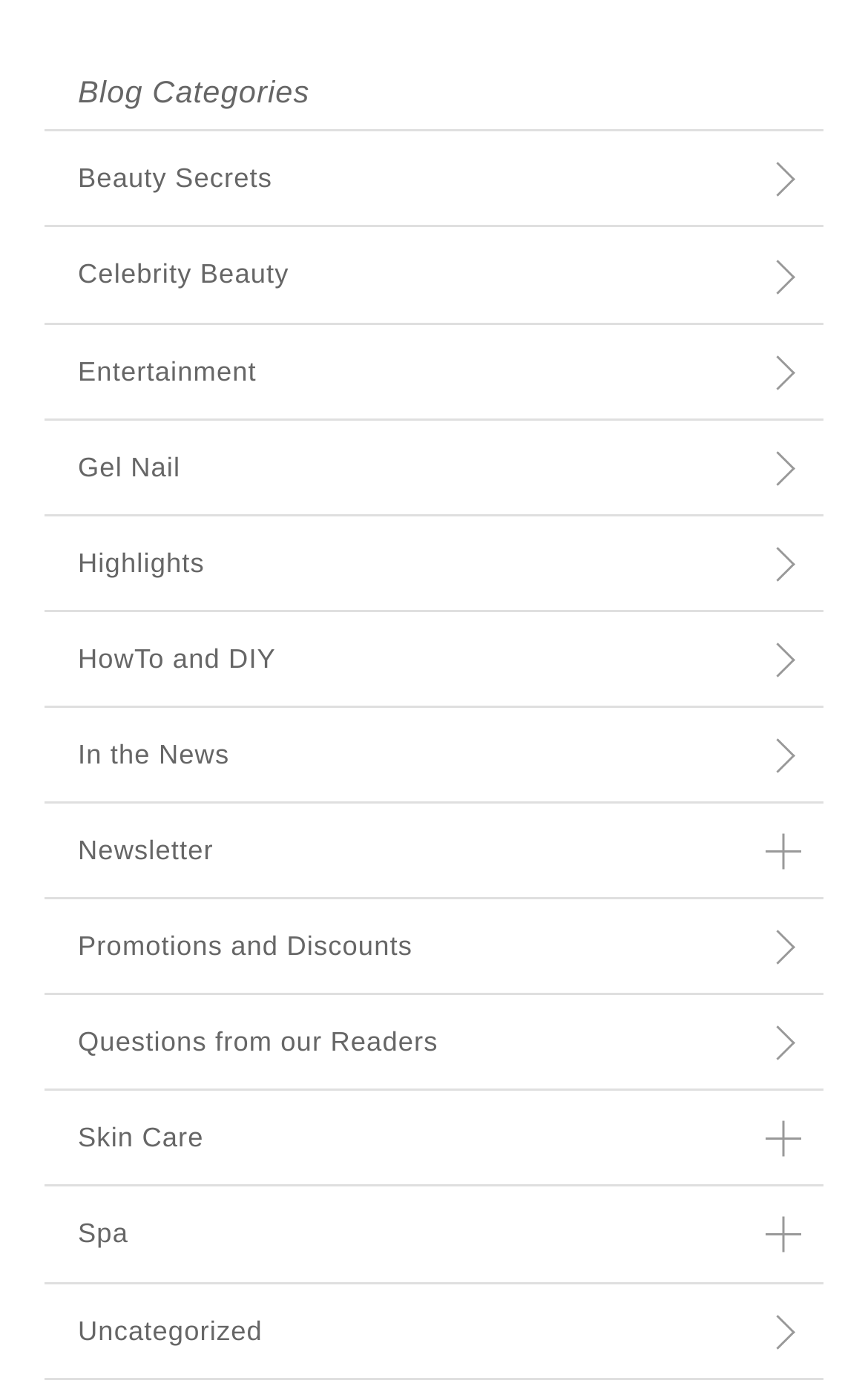Provide the bounding box coordinates for the area that should be clicked to complete the instruction: "Learn about Gel Nail".

[0.051, 0.302, 0.949, 0.37]